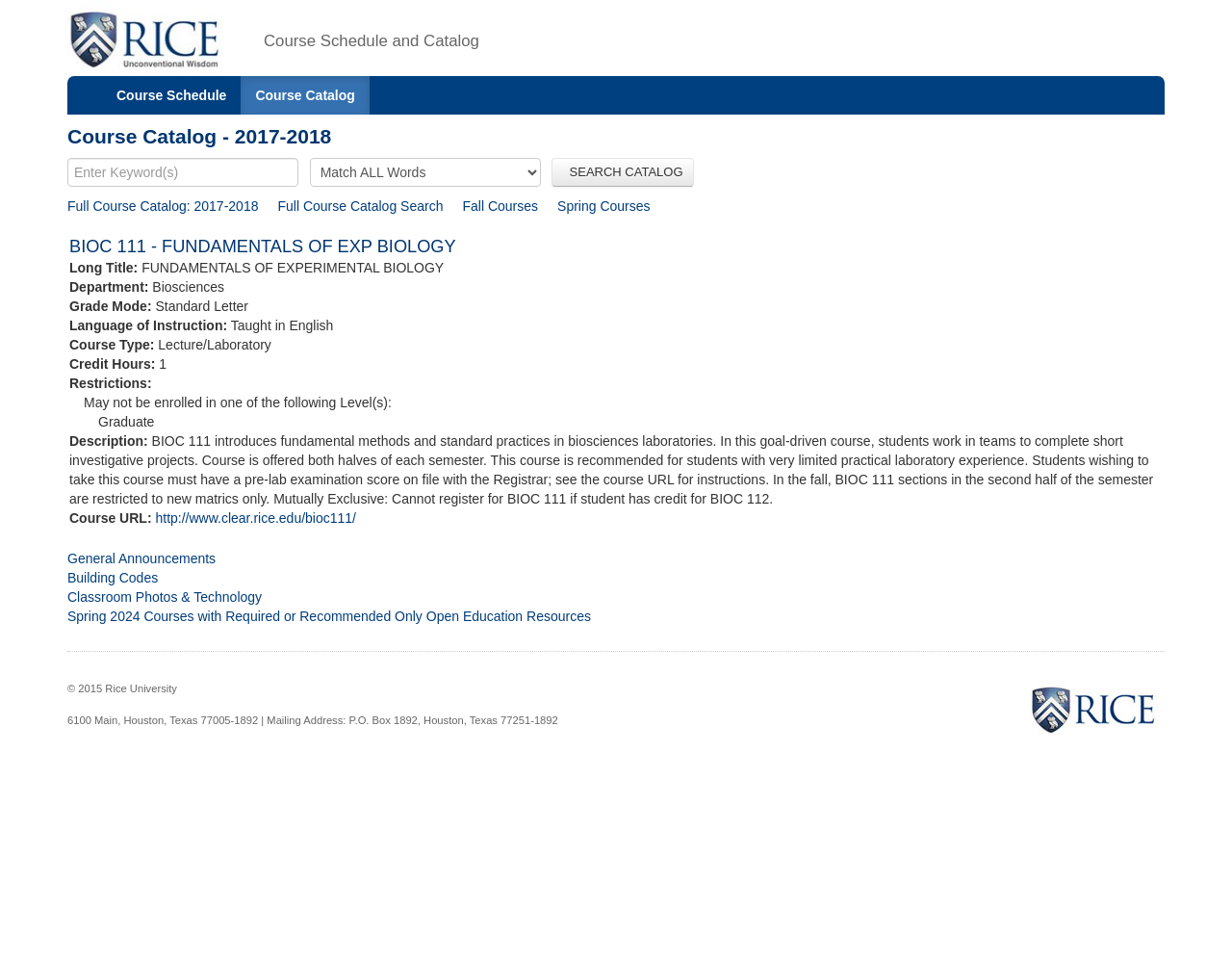Identify and provide the bounding box coordinates of the UI element described: "Subscription". The coordinates should be formatted as [left, top, right, bottom], with each number being a float between 0 and 1.

None